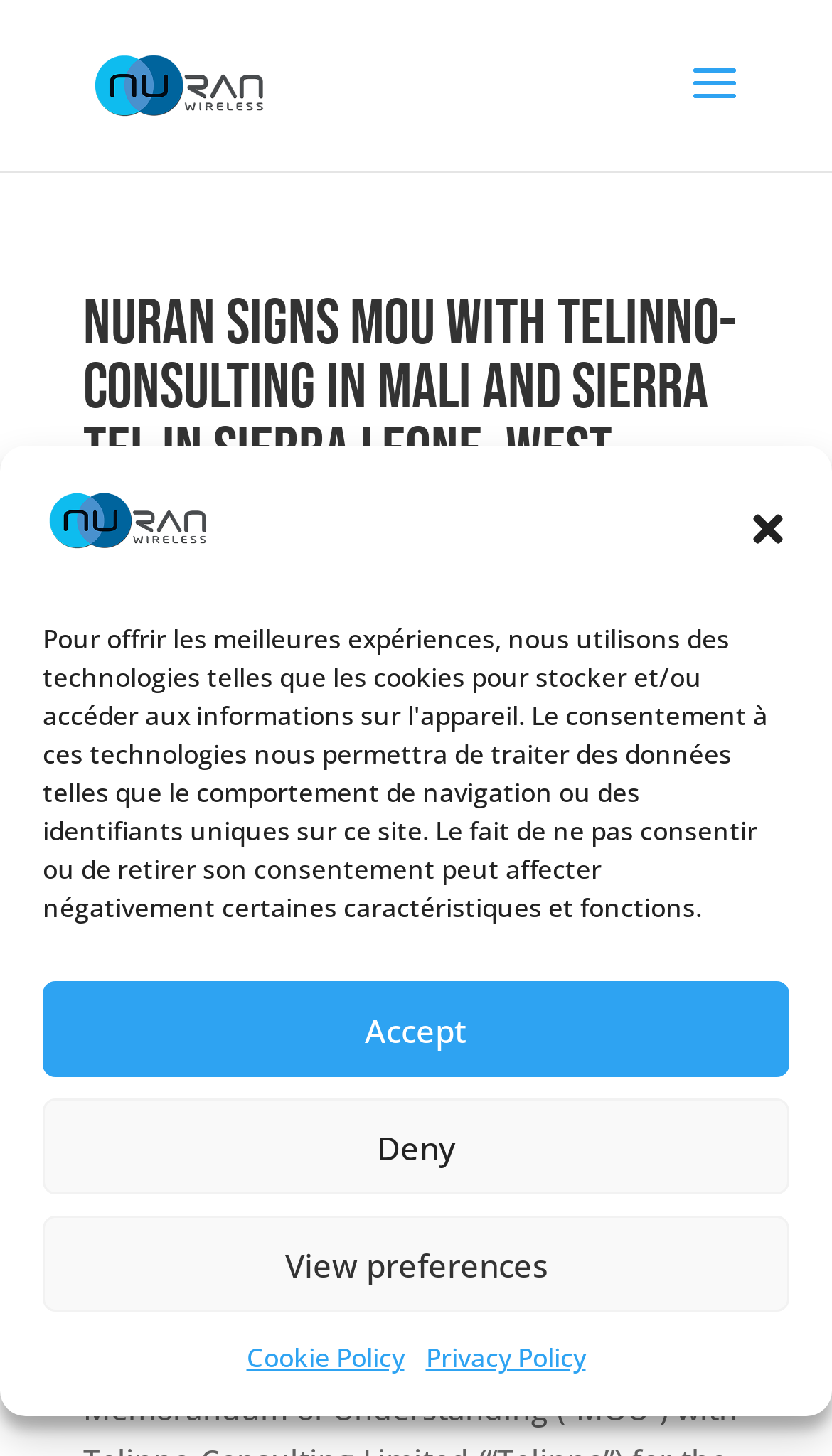Find the bounding box coordinates of the clickable region needed to perform the following instruction: "Click the NuRAN Wireless logo". The coordinates should be provided as four float numbers between 0 and 1, i.e., [left, top, right, bottom].

[0.051, 0.329, 0.256, 0.387]